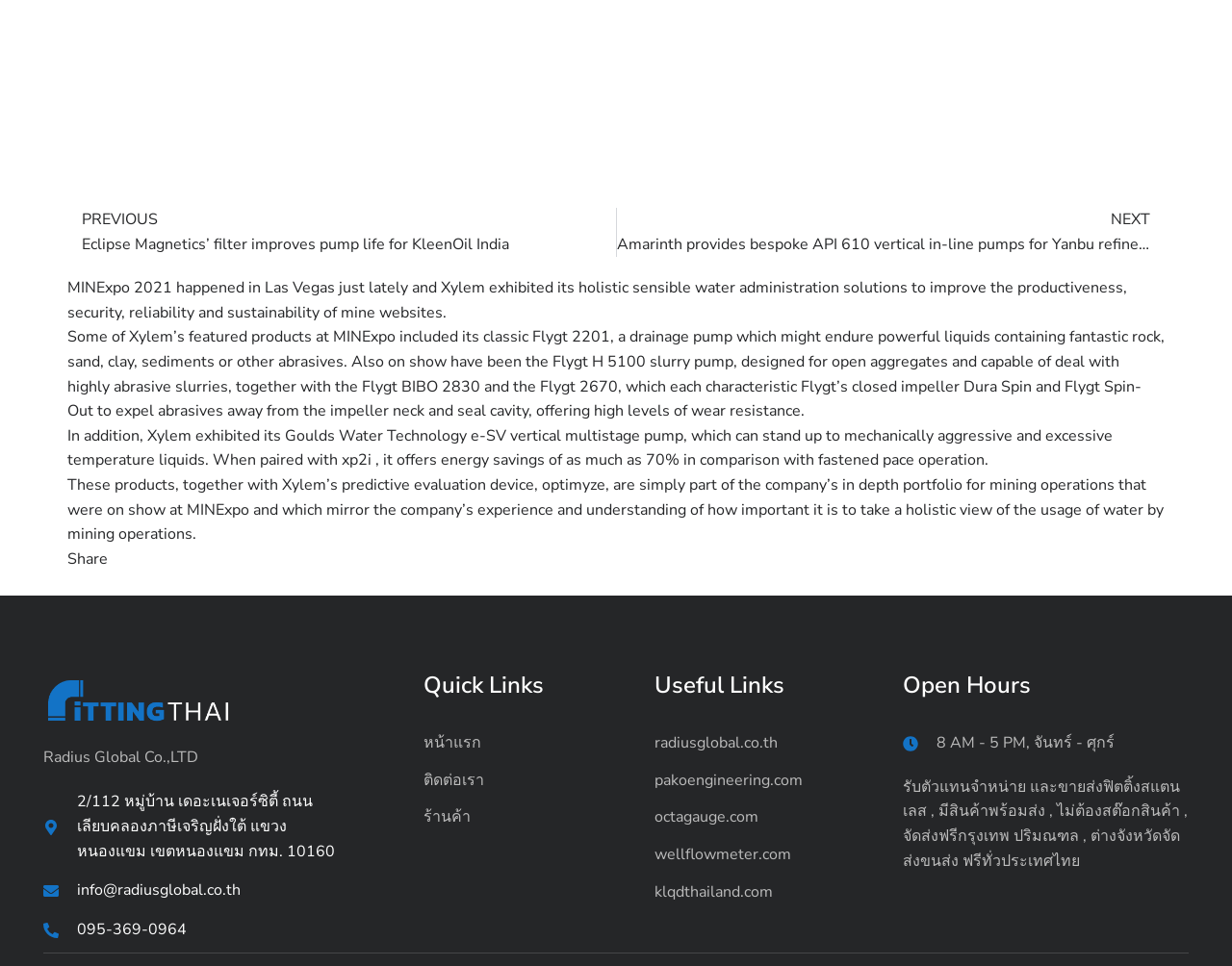Find the bounding box coordinates of the element you need to click on to perform this action: 'Click the 'Accessories' link'. The coordinates should be represented by four float values between 0 and 1, in the format [left, top, right, bottom].

None